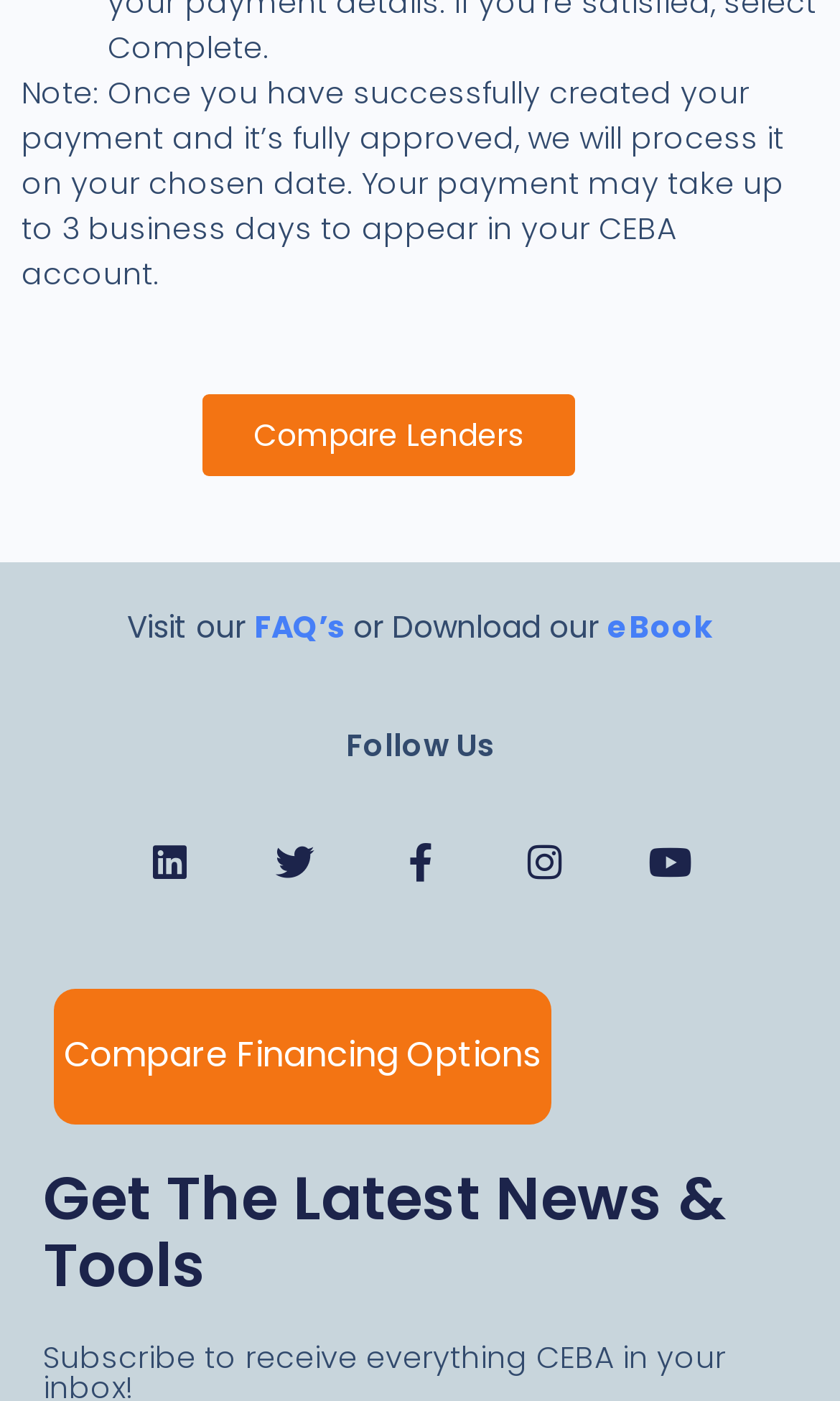Find and provide the bounding box coordinates for the UI element described with: "FAQ’s".

[0.303, 0.432, 0.41, 0.462]